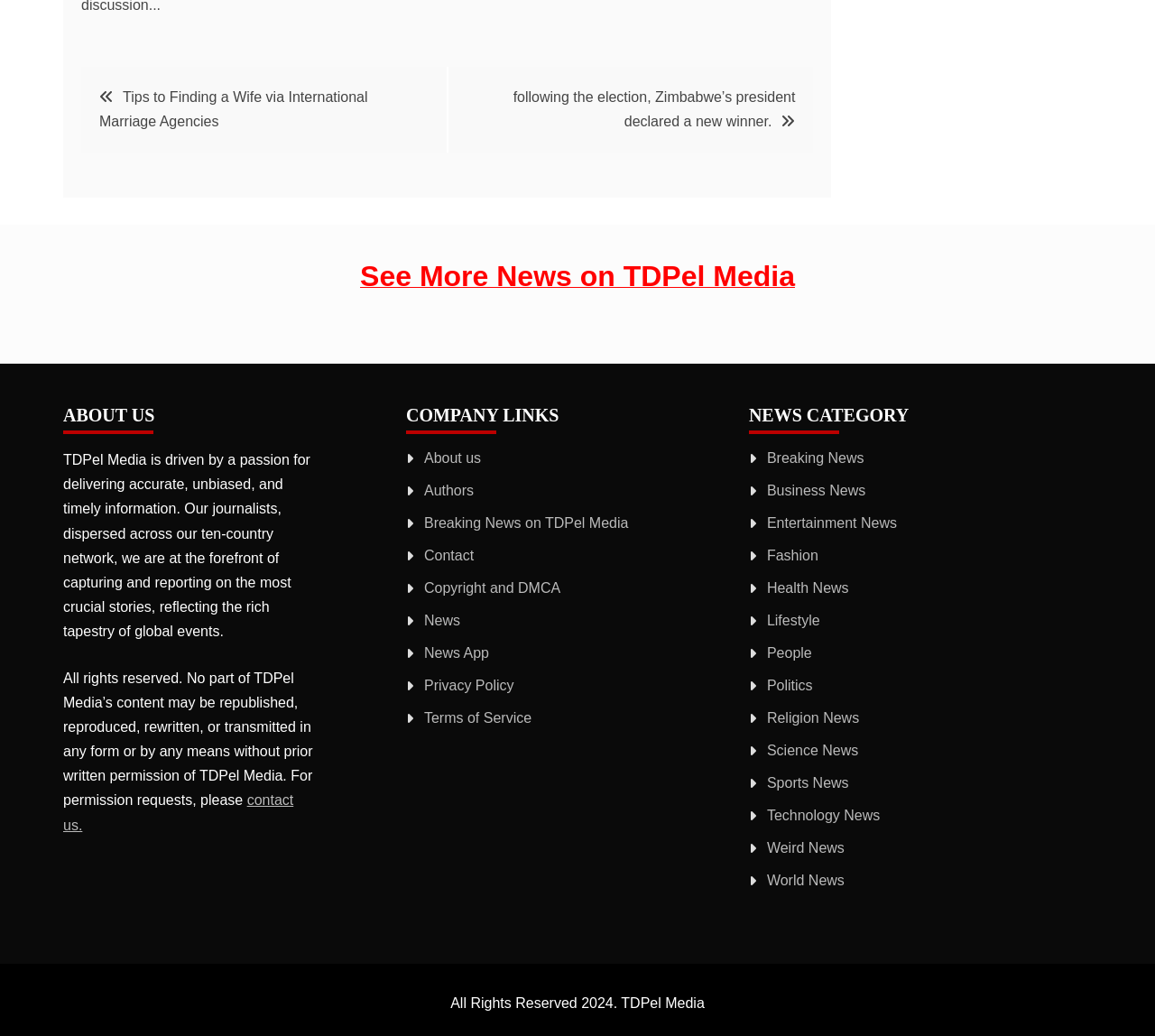Refer to the screenshot and answer the following question in detail:
How many news categories are available?

The number of news categories can be determined by counting the links under the 'NEWS CATEGORY' heading, which includes categories such as 'Breaking News', 'Business News', 'Entertainment News', and so on, totaling 14 categories.